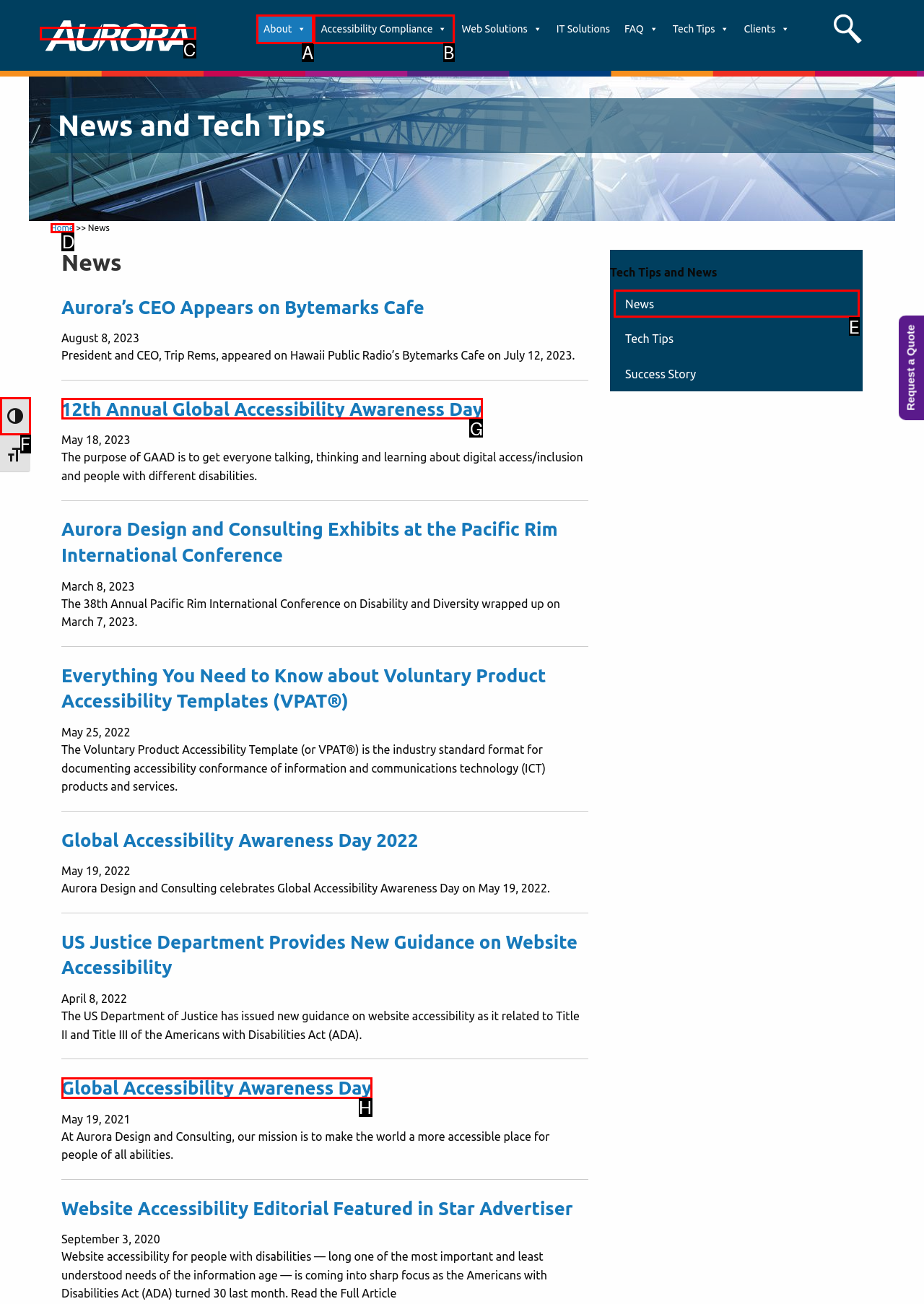Decide which HTML element to click to complete the task: Click on the 'Aurora' link Provide the letter of the appropriate option.

C